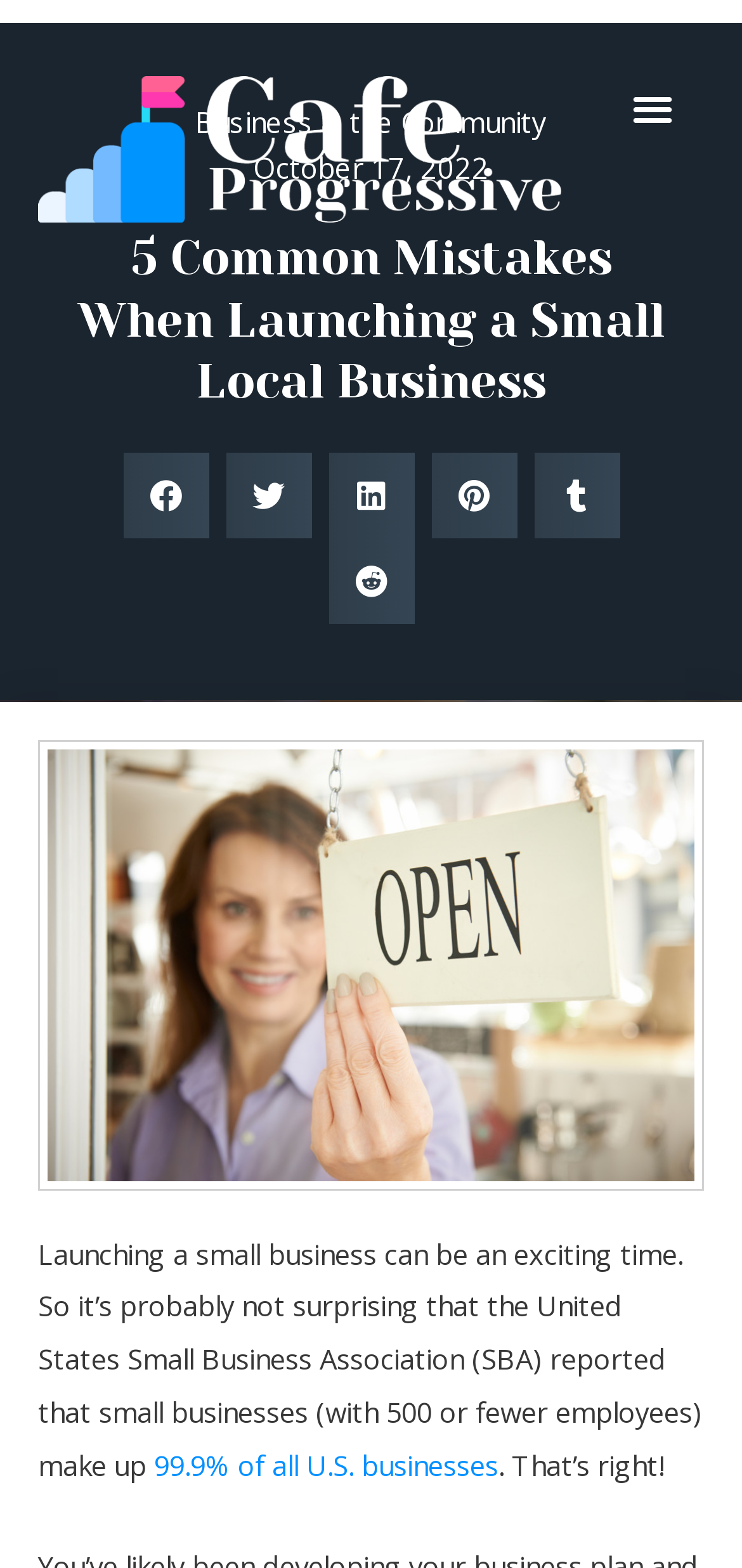Your task is to extract the text of the main heading from the webpage.

5 Common Mistakes When Launching a Small Local Business